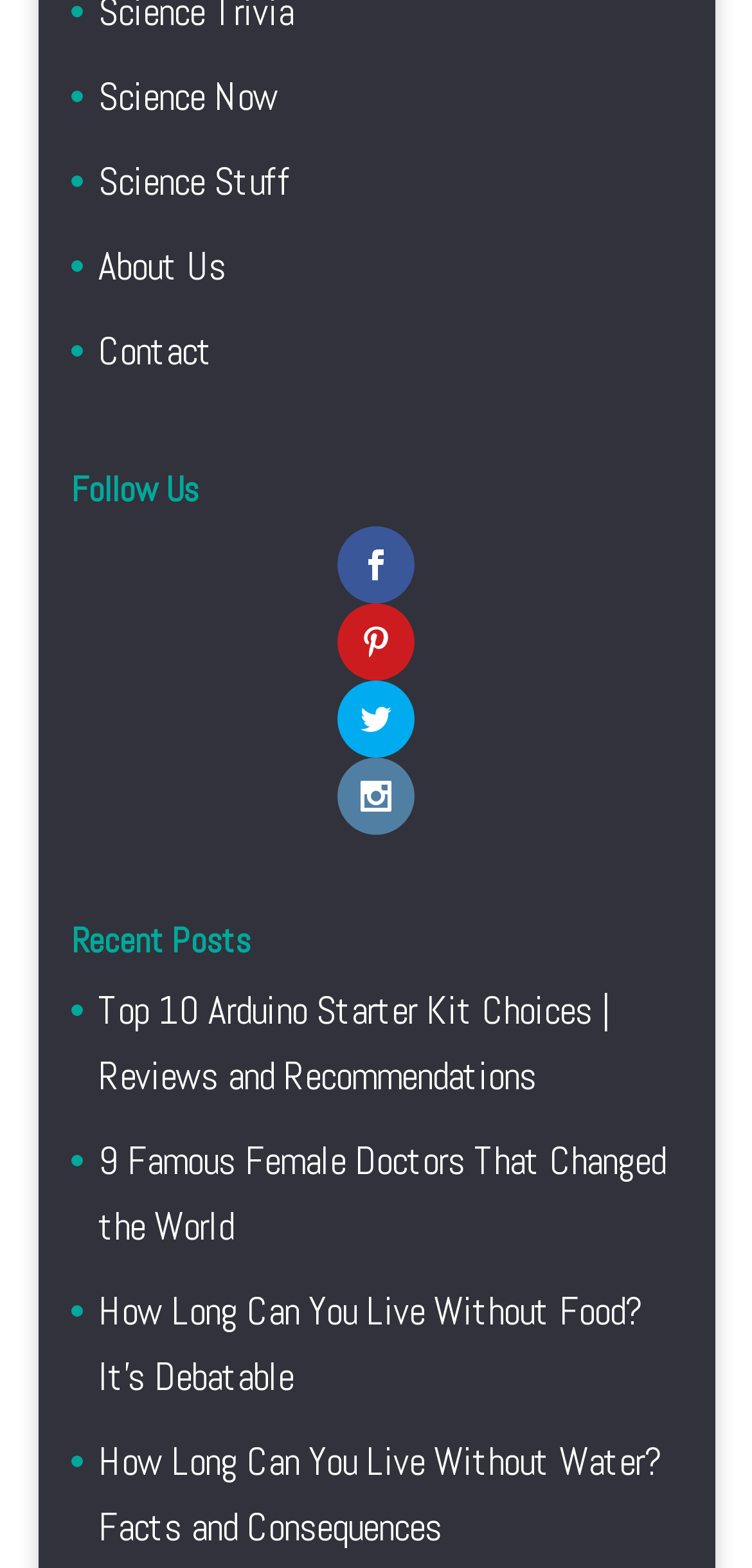Can you determine the bounding box coordinates of the area that needs to be clicked to fulfill the following instruction: "Learn about 9 Famous Female Doctors"?

[0.131, 0.725, 0.885, 0.798]